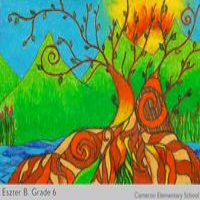Describe the scene depicted in the image with great detail.

This vibrant artwork titled "Eszter B. Grade 6" is a creative expression by a student from Cameron Elementary School, featured in the Arts Alive 2013 exhibition at the Burnaby Art Gallery. The piece showcases a beautifully stylized tree with swirling branches and colorful leaves, set against a backdrop of vivid mountains and a bright sun. This lively composition reflects the talent and imagination of young artists in the Burnaby school district and highlights the depth of their creativity through the use of bold colors and dynamic forms. The exhibition runs from April 19 to May 19, 2013, offering a platform for these future artistic talents to shine.